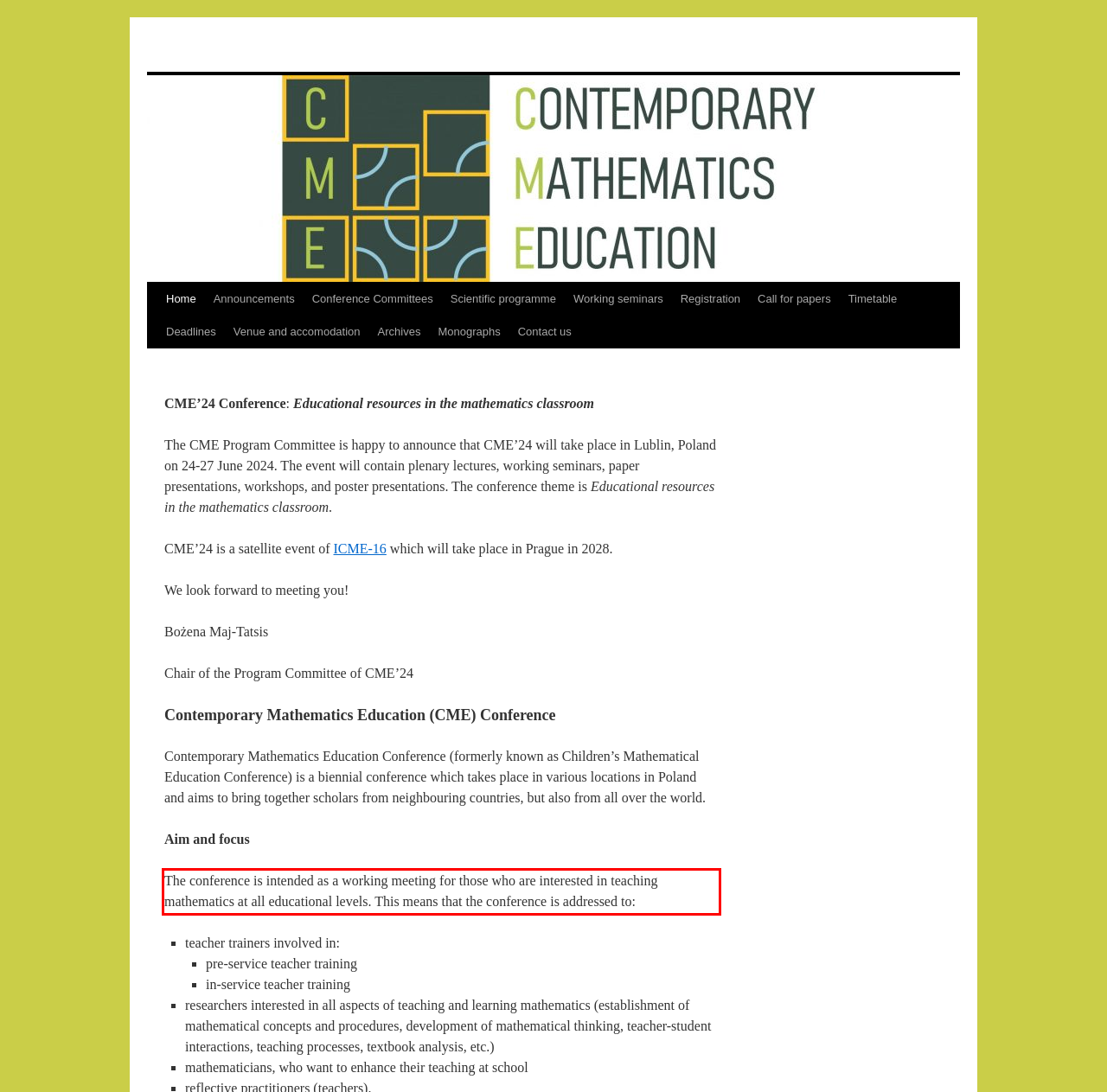Look at the screenshot of the webpage, locate the red rectangle bounding box, and generate the text content that it contains.

The conference is intended as a working meeting for those who are interested in teaching mathematics at all educational levels. This means that the conference is addressed to: